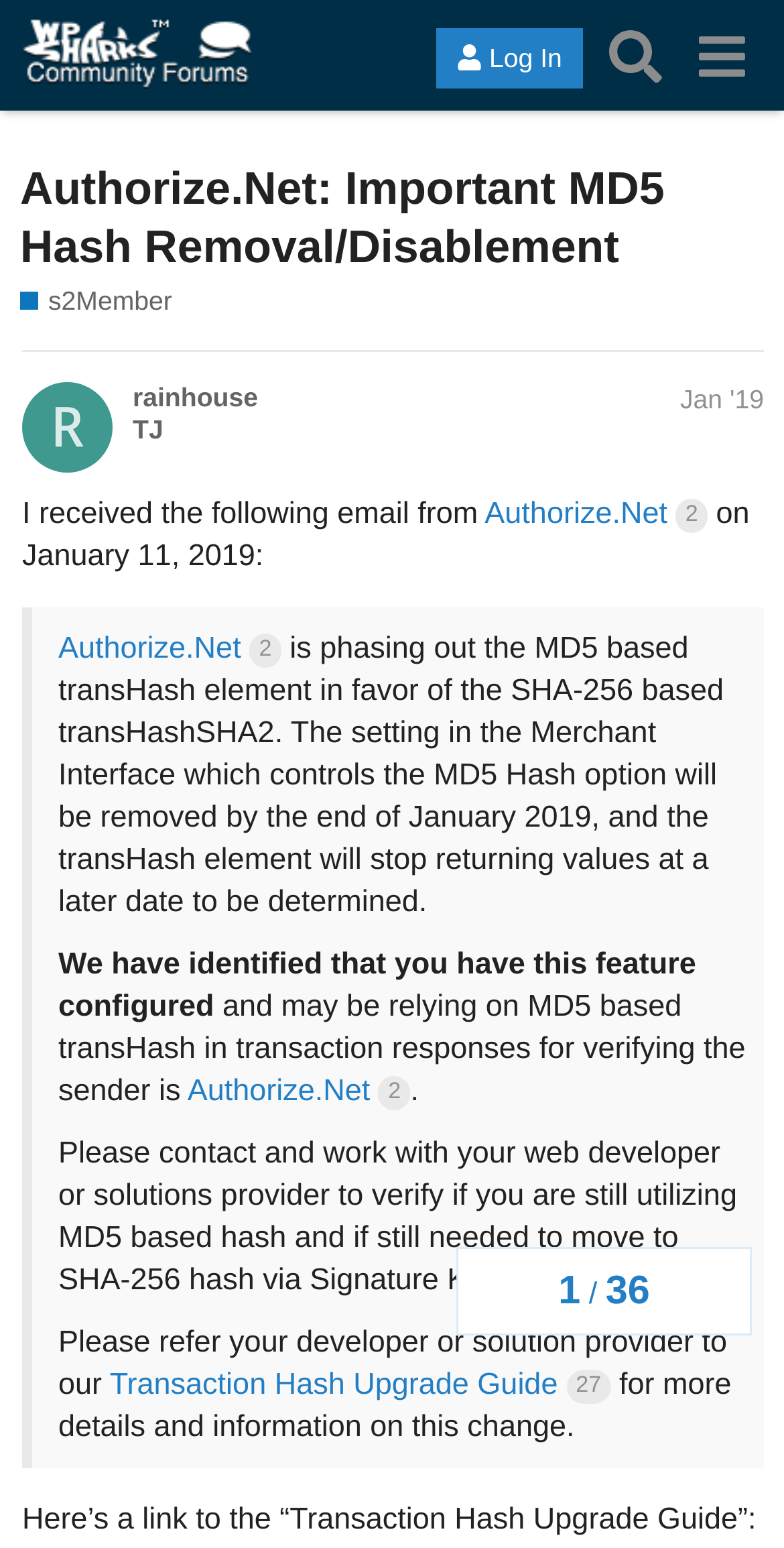Determine the bounding box coordinates for the clickable element required to fulfill the instruction: "Visit the s2Member community forum". Provide the coordinates as four float numbers between 0 and 1, i.e., [left, top, right, bottom].

[0.026, 0.105, 0.848, 0.176]